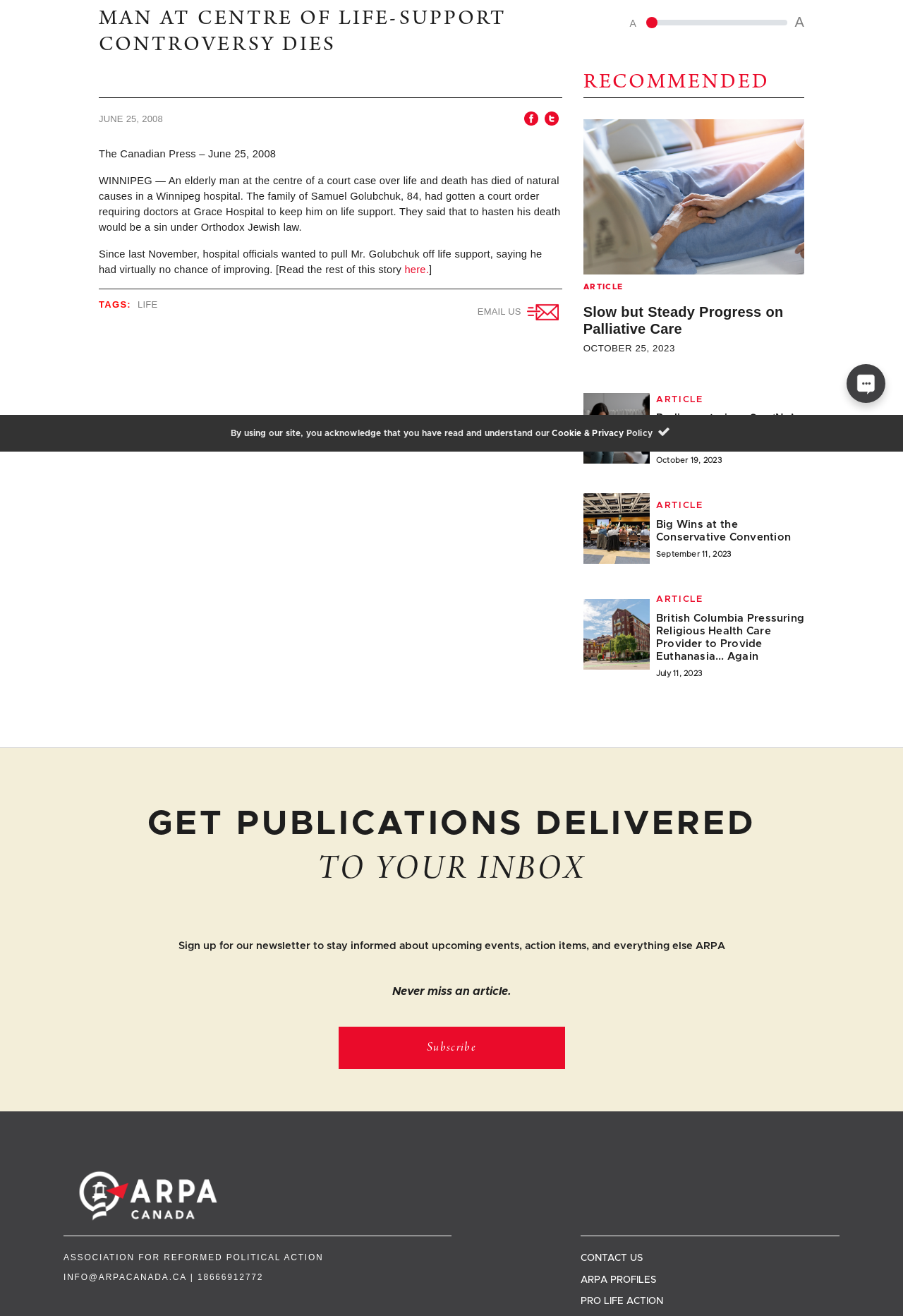From the webpage screenshot, predict the bounding box of the UI element that matches this description: "aria-label="Live Chat"".

[0.938, 0.277, 0.98, 0.306]